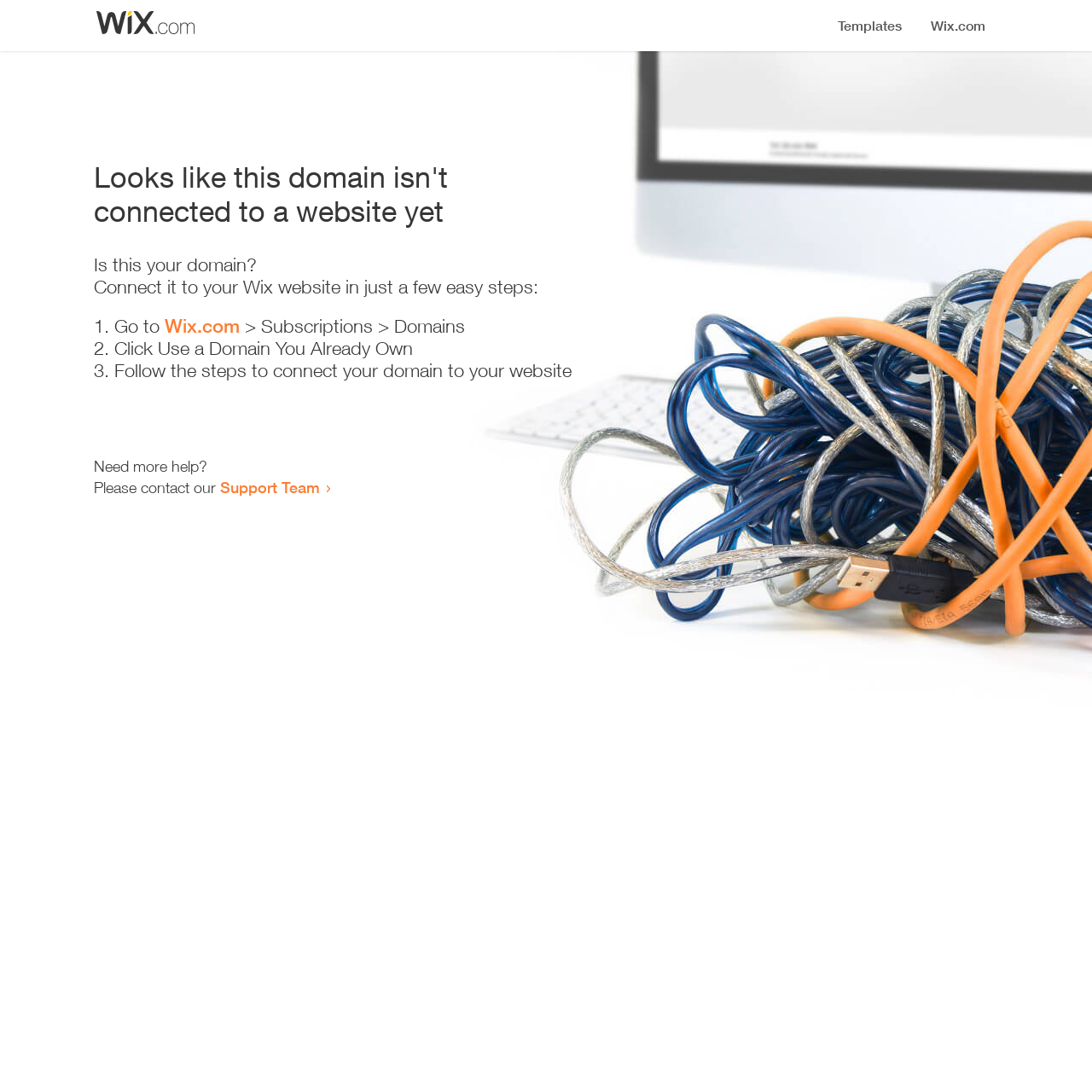Bounding box coordinates are to be given in the format (top-left x, top-left y, bottom-right x, bottom-right y). All values must be floating point numbers between 0 and 1. Provide the bounding box coordinate for the UI element described as: Support Team

[0.202, 0.438, 0.293, 0.455]